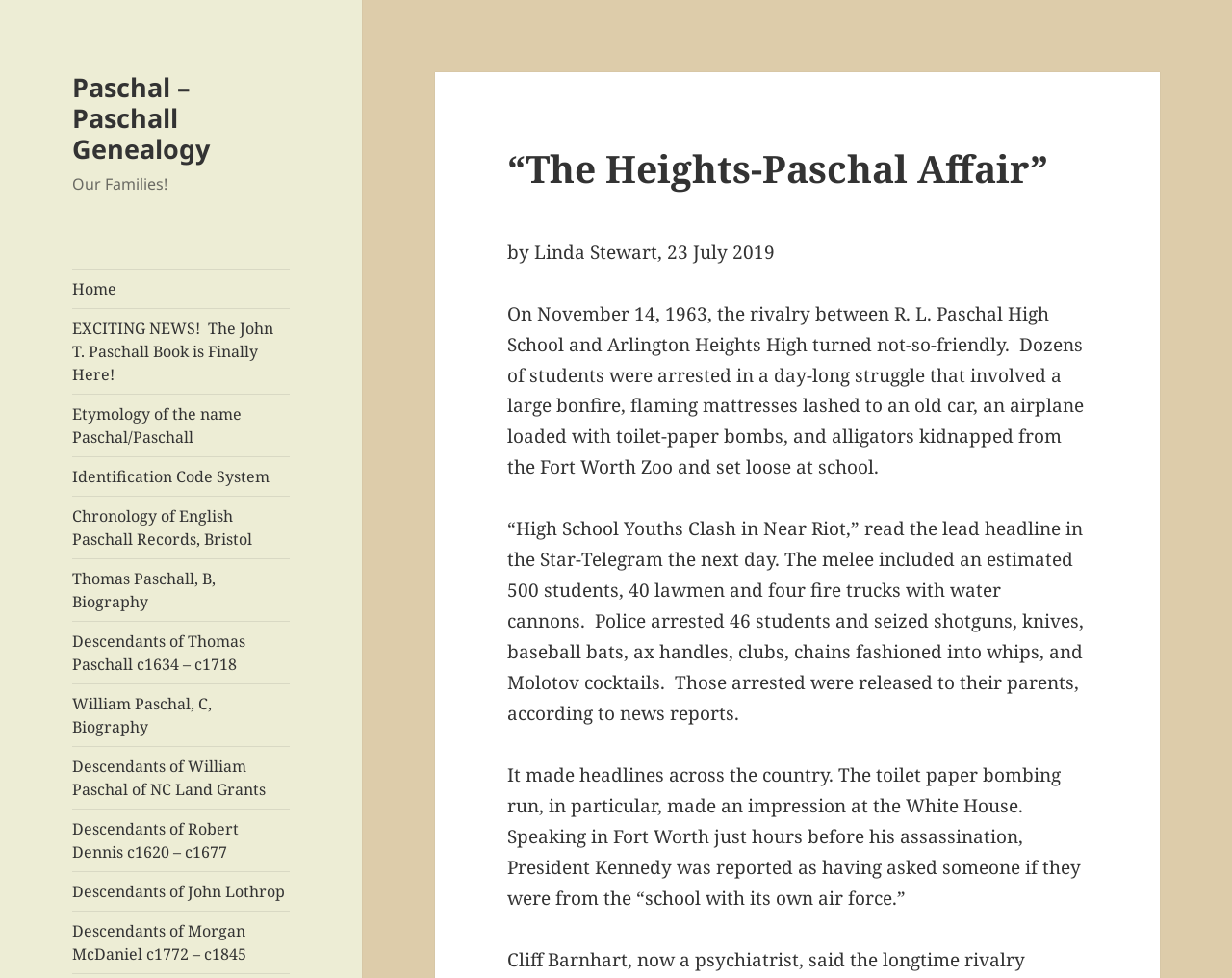Determine the bounding box coordinates of the section I need to click to execute the following instruction: "View the Vol.14, No.01, 2024 issue". Provide the coordinates as four float numbers between 0 and 1, i.e., [left, top, right, bottom].

None